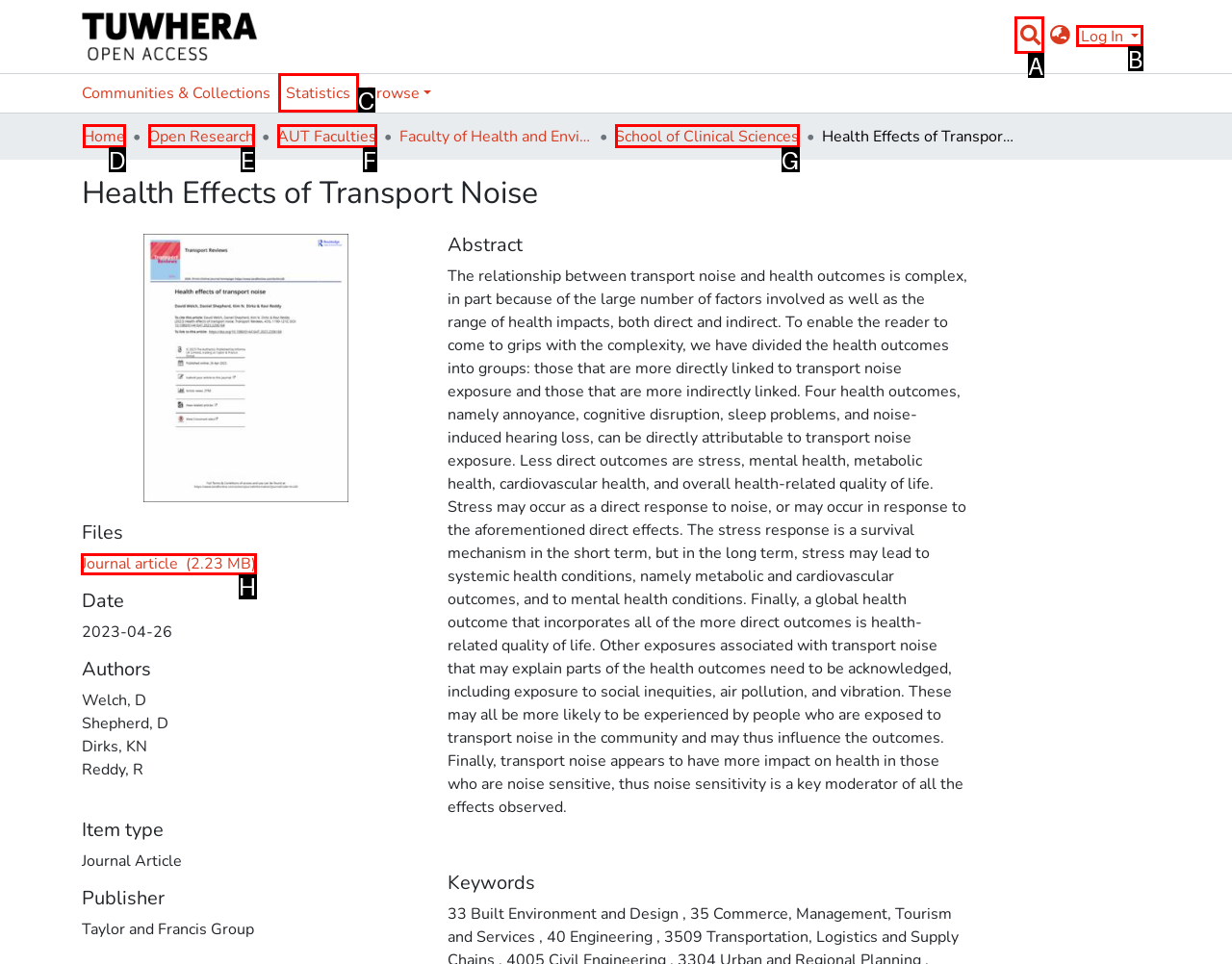To execute the task: View journal article, which one of the highlighted HTML elements should be clicked? Answer with the option's letter from the choices provided.

H